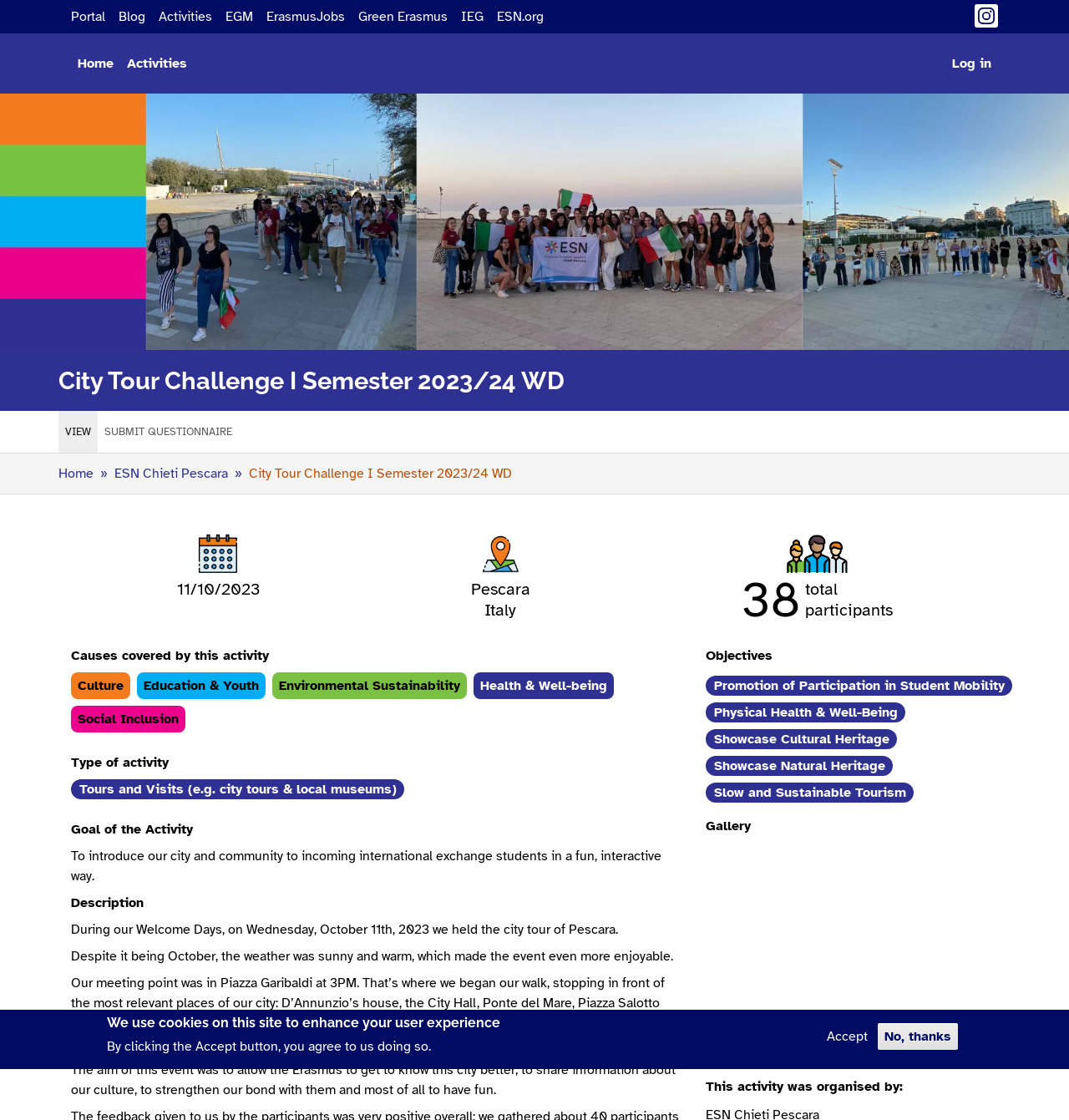Locate the UI element described as follows: "Education & Youth". Return the bounding box coordinates as four float numbers between 0 and 1 in the order [left, top, right, bottom].

[0.134, 0.605, 0.242, 0.62]